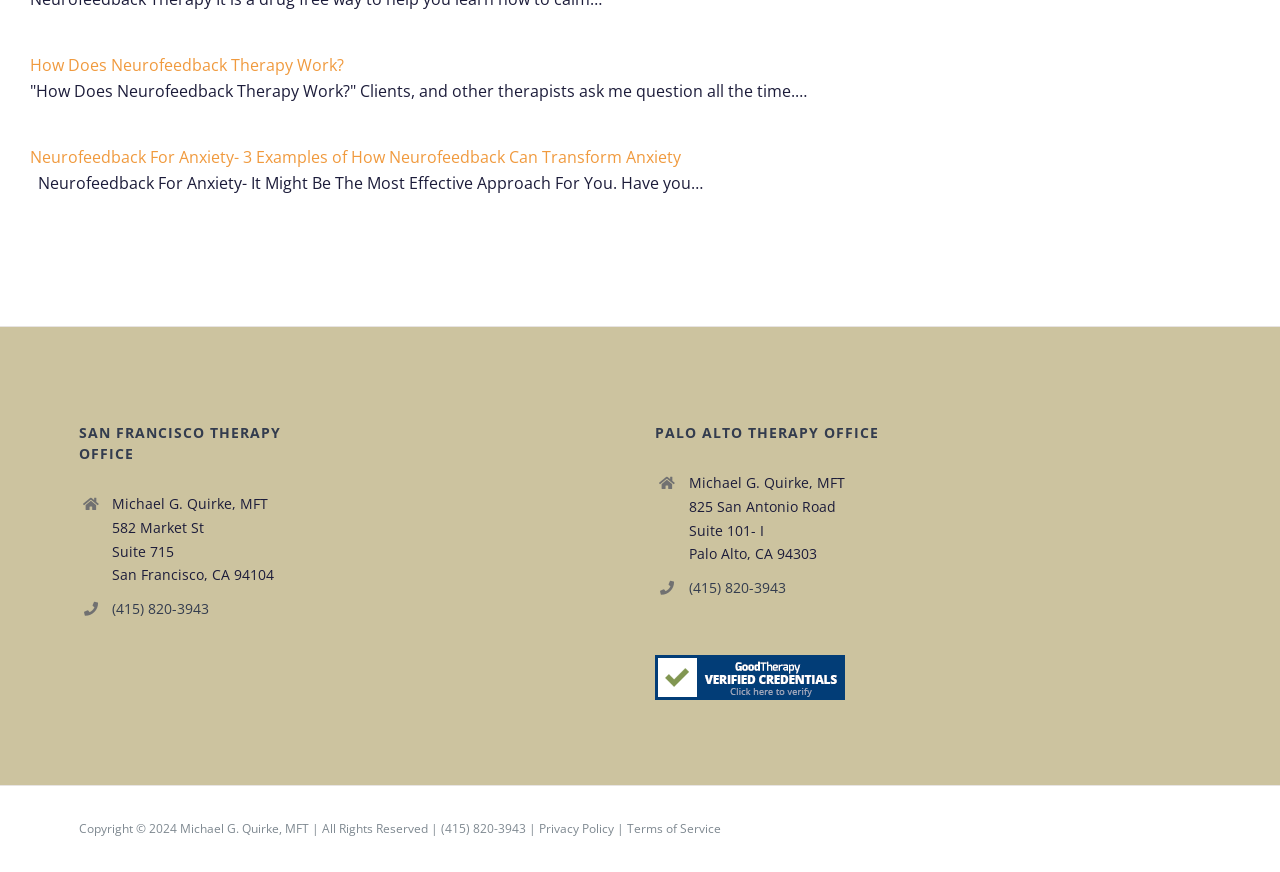Find the bounding box coordinates for the HTML element described in this sentence: "alt="Logo"". Provide the coordinates as four float numbers between 0 and 1, in the format [left, top, right, bottom].

None